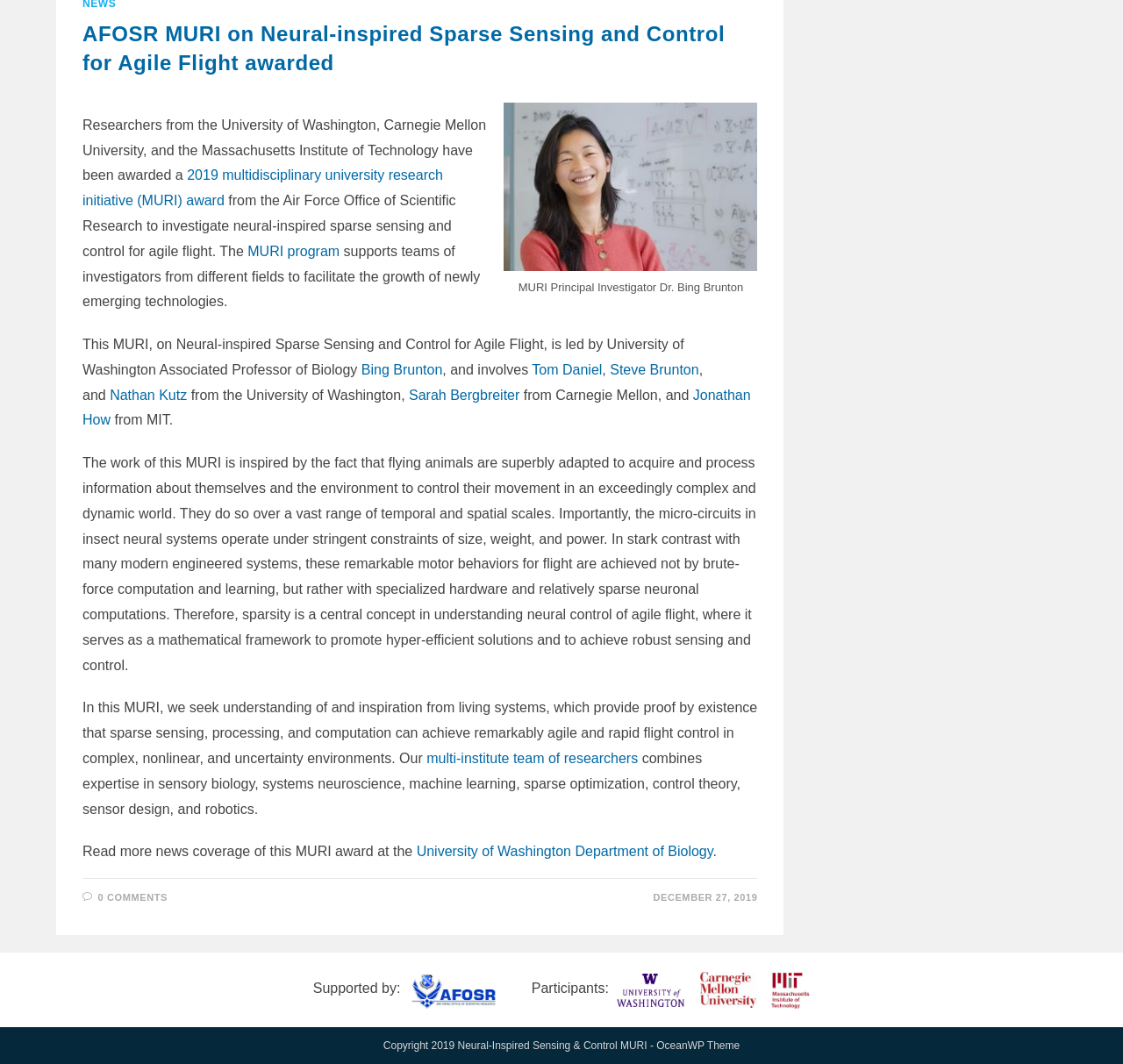Can you specify the bounding box coordinates for the region that should be clicked to fulfill this instruction: "Read more about the MURI award".

[0.38, 0.706, 0.568, 0.72]